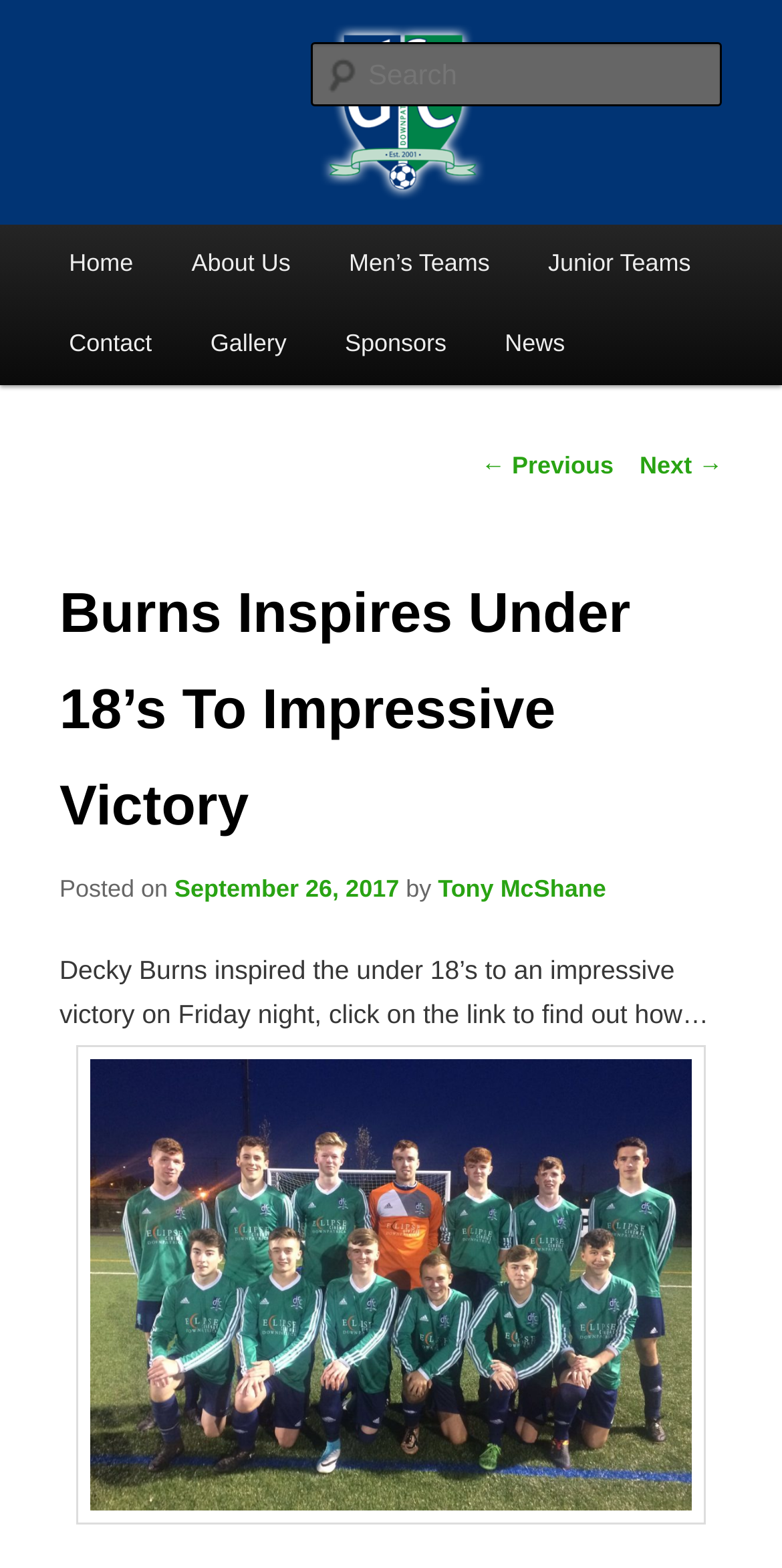Locate the bounding box coordinates of the element's region that should be clicked to carry out the following instruction: "Read the latest news". The coordinates need to be four float numbers between 0 and 1, i.e., [left, top, right, bottom].

[0.608, 0.195, 0.76, 0.246]